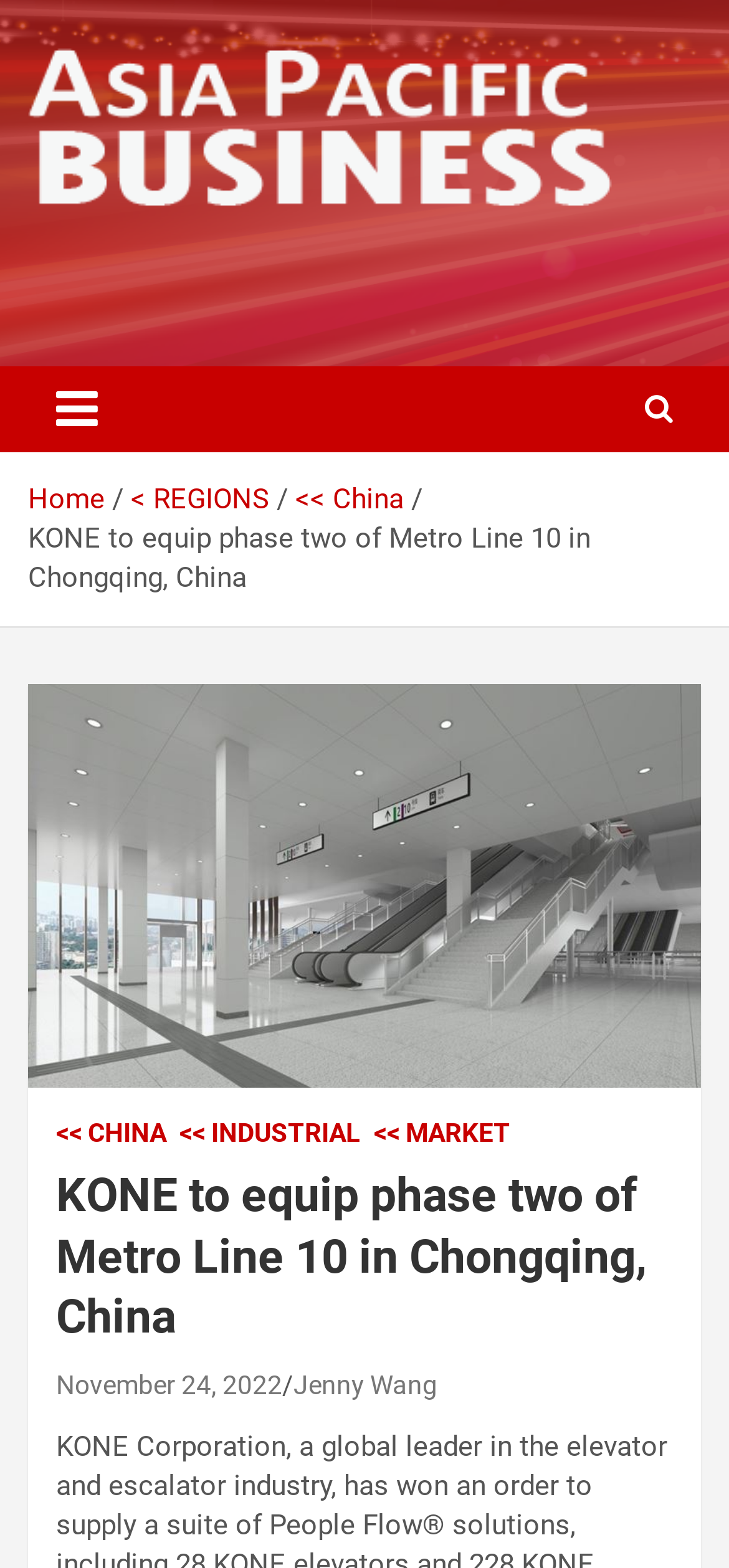Please locate and retrieve the main header text of the webpage.

KONE to equip phase two of Metro Line 10 in Chongqing, China